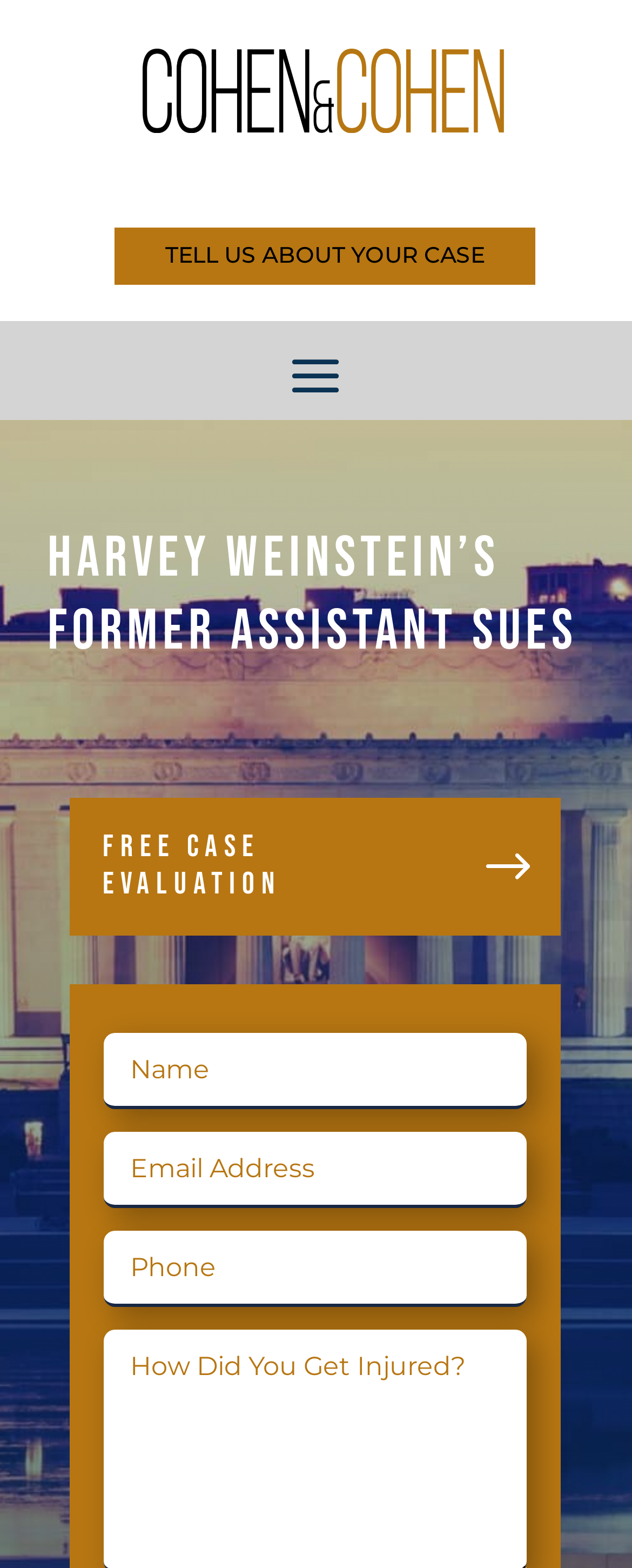Determine the bounding box coordinates for the UI element with the following description: "name="et_pb_contact_name_0" placeholder="Name"". The coordinates should be four float numbers between 0 and 1, represented as [left, top, right, bottom].

[0.165, 0.659, 0.833, 0.708]